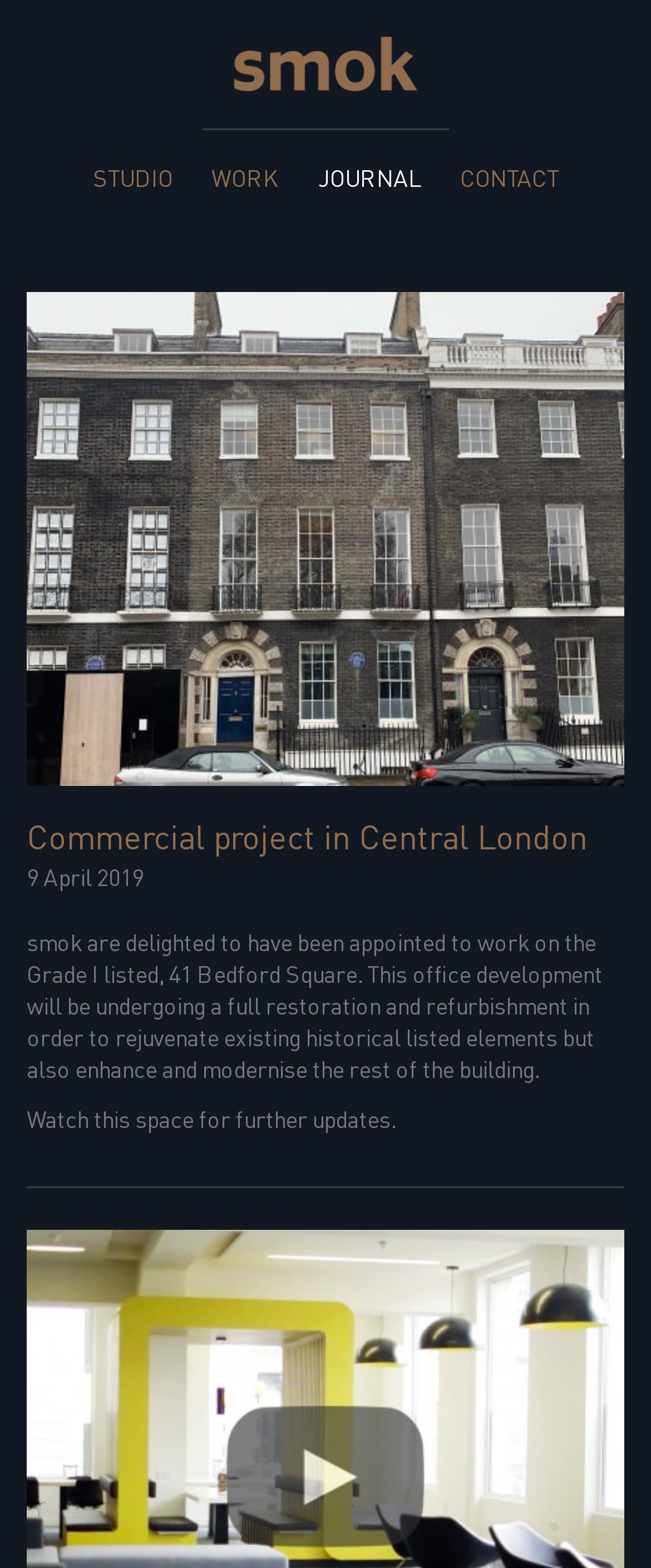Extract the text of the main heading from the webpage.

Commercial project in Central London